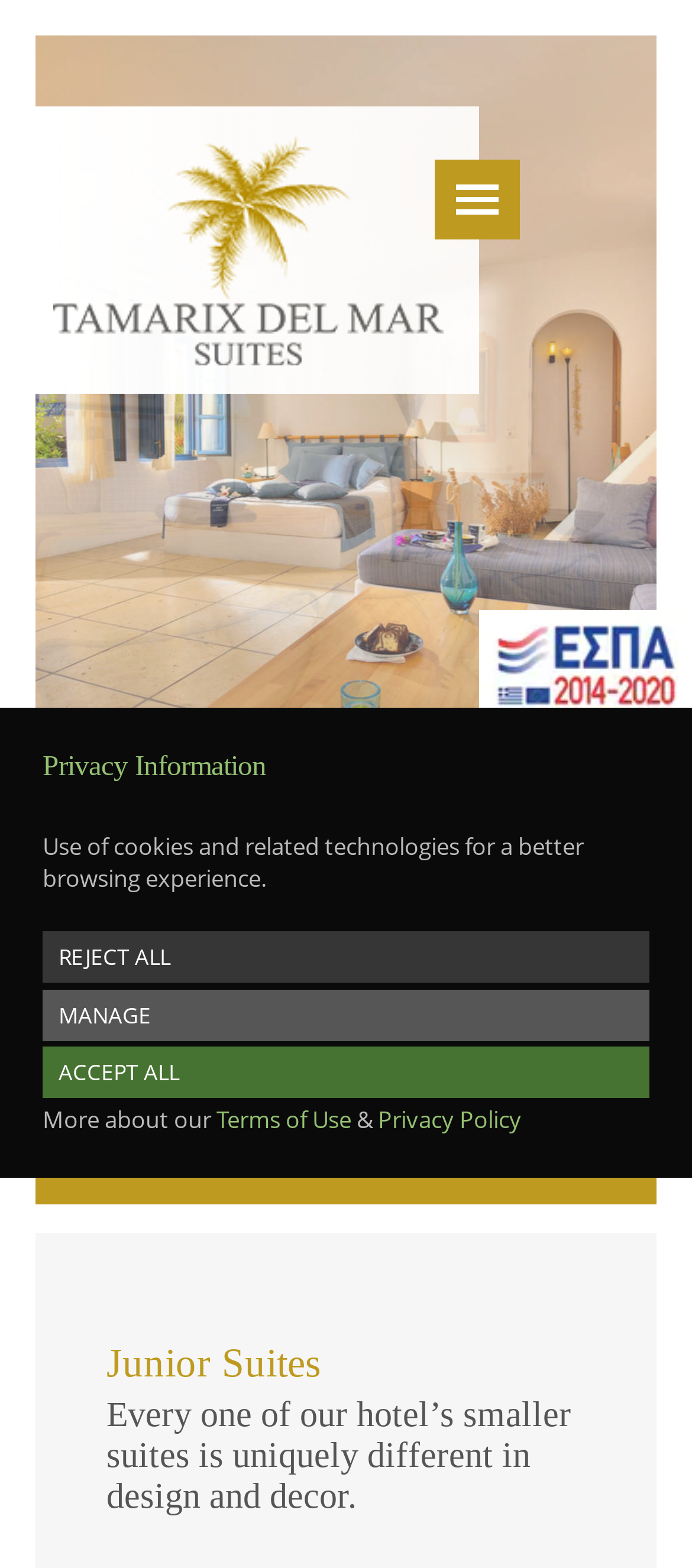What is the name of the hotel? Examine the screenshot and reply using just one word or a brief phrase.

Tamarix del Mar Santorini Luxury Hotel